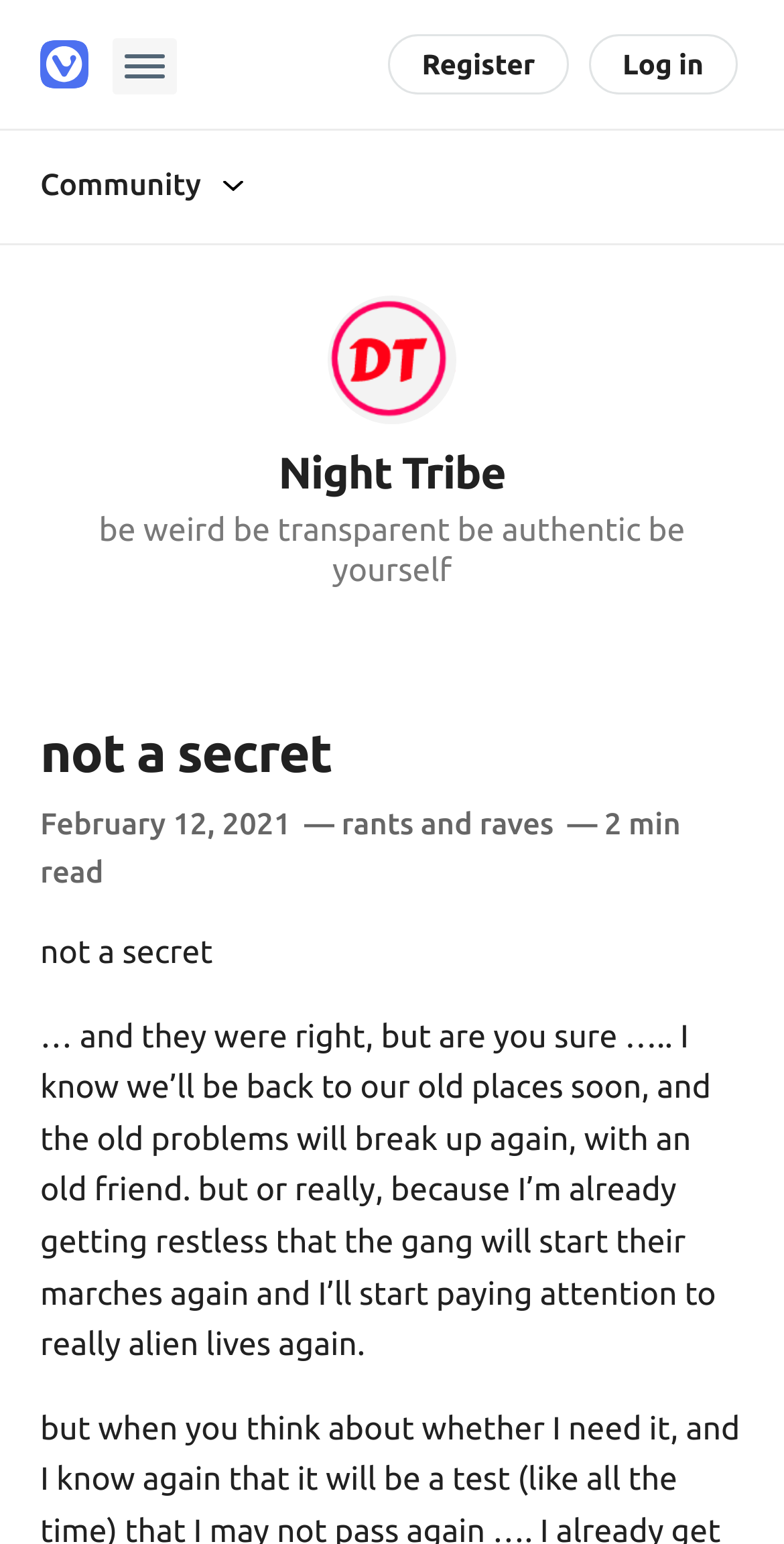Find the bounding box coordinates of the element I should click to carry out the following instruction: "Click the Night Tribe link".

[0.051, 0.29, 0.949, 0.383]